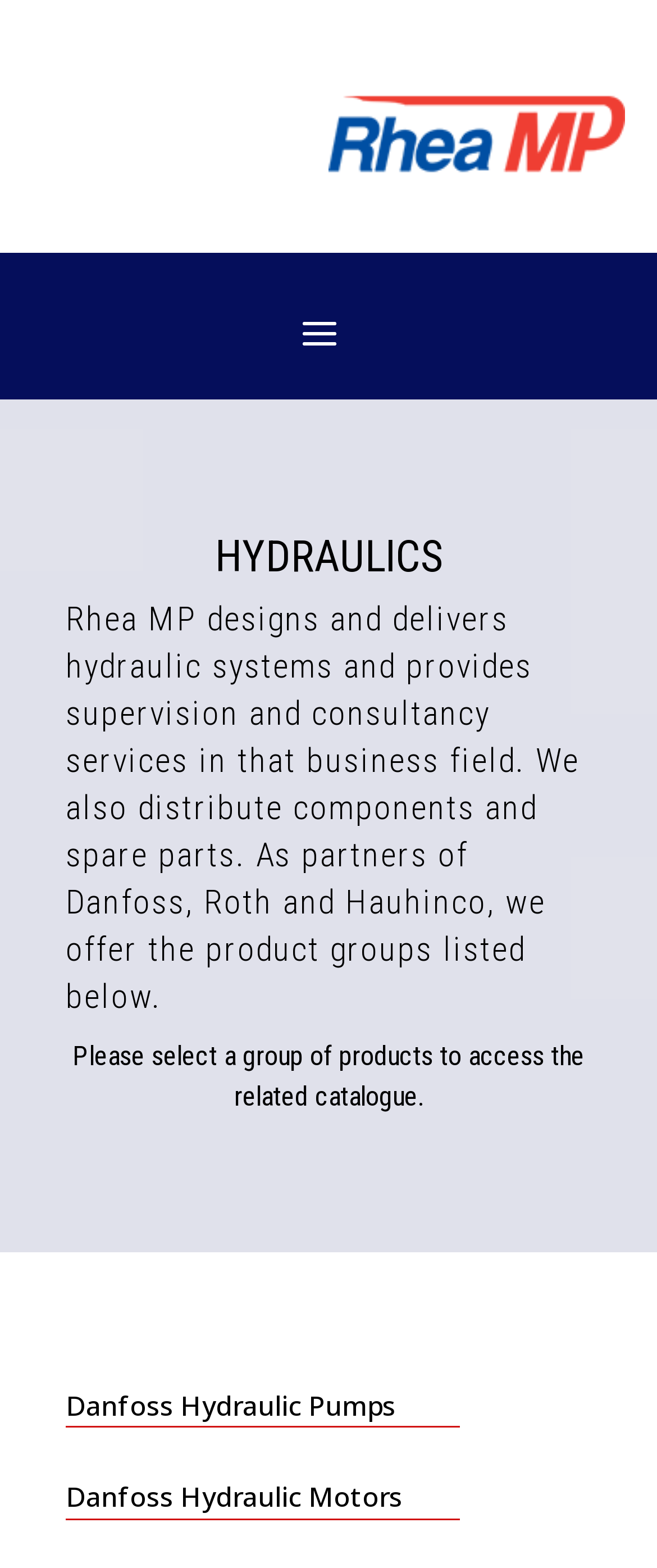Use the information in the screenshot to answer the question comprehensively: What is the main business field of Rhea MP?

Based on the webpage content, Rhea MP designs and delivers hydraulic systems and provides supervision and consultancy services in that business field, which indicates that hydraulic systems is their main business field.